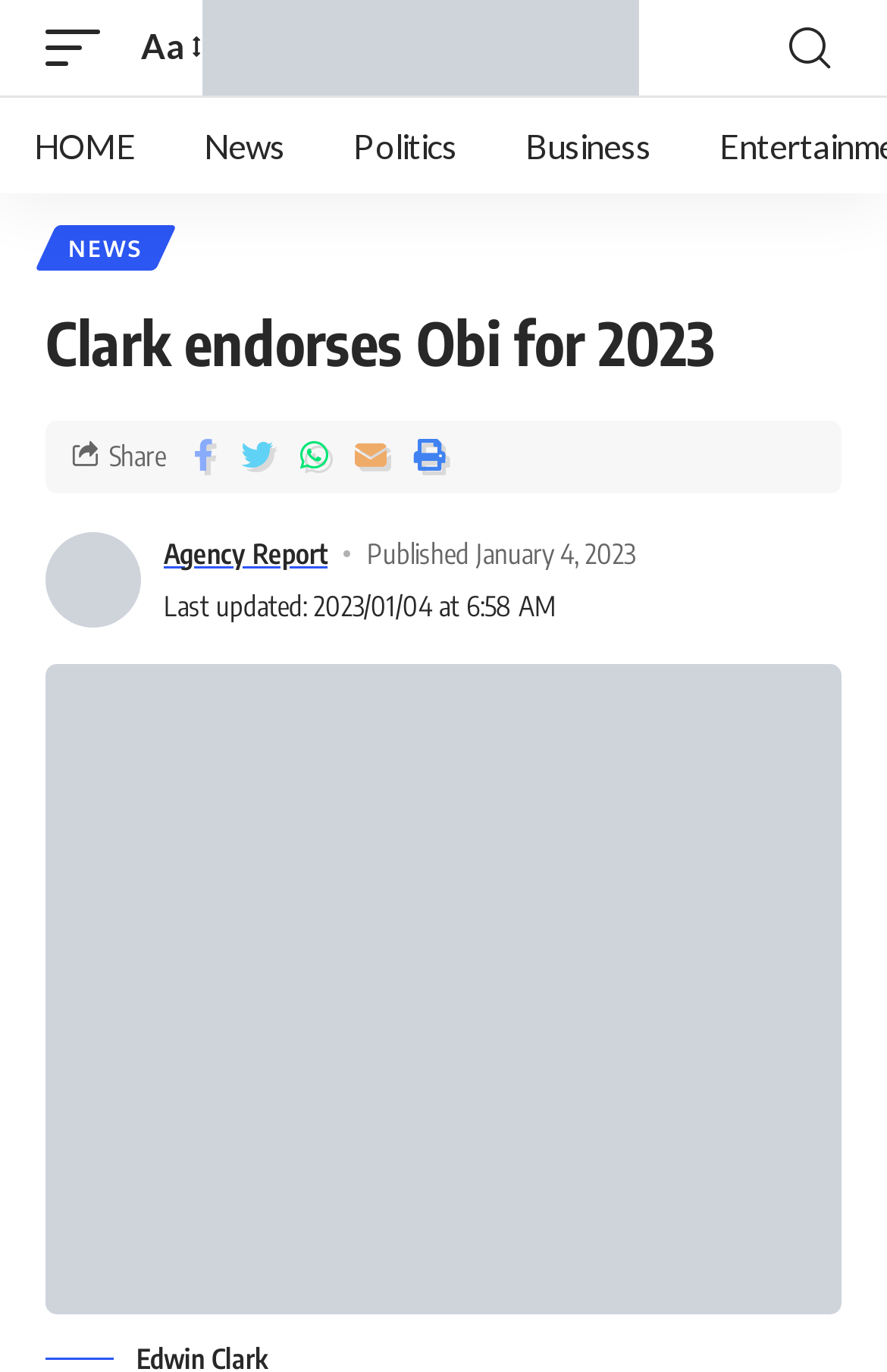What is the category of the news article?
Examine the image and give a concise answer in one word or a short phrase.

Politics